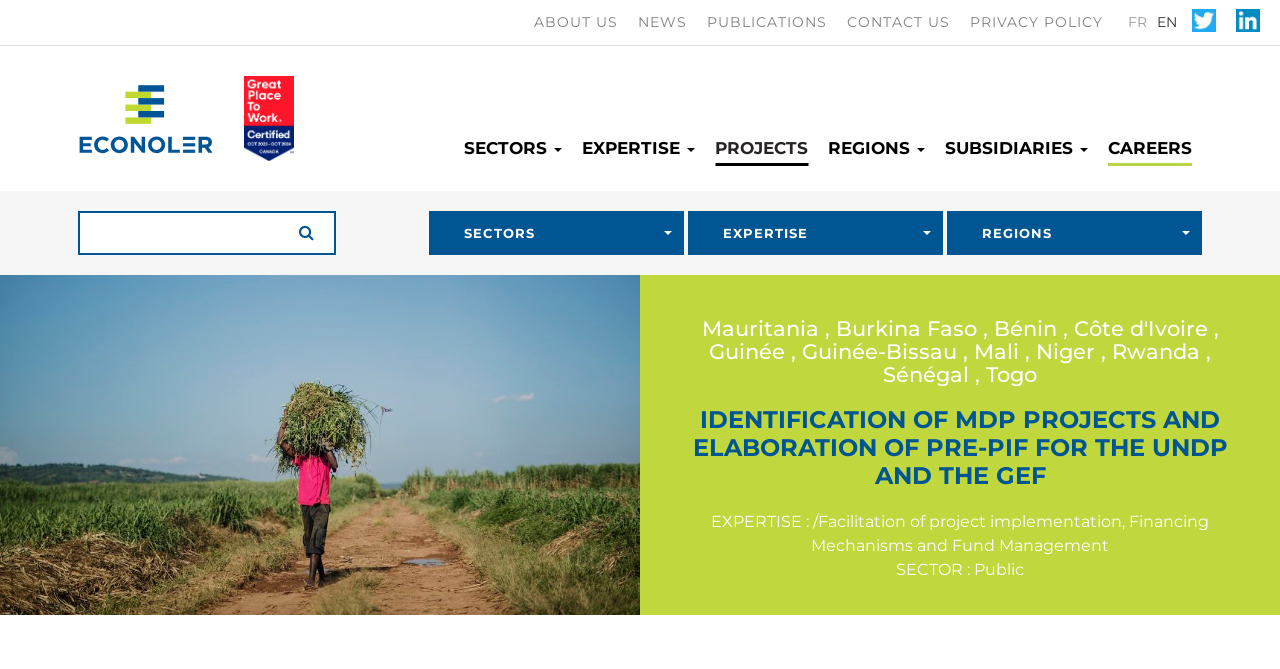Identify the bounding box coordinates of the area that should be clicked in order to complete the given instruction: "View projects". The bounding box coordinates should be four float numbers between 0 and 1, i.e., [left, top, right, bottom].

[0.551, 0.203, 0.639, 0.241]